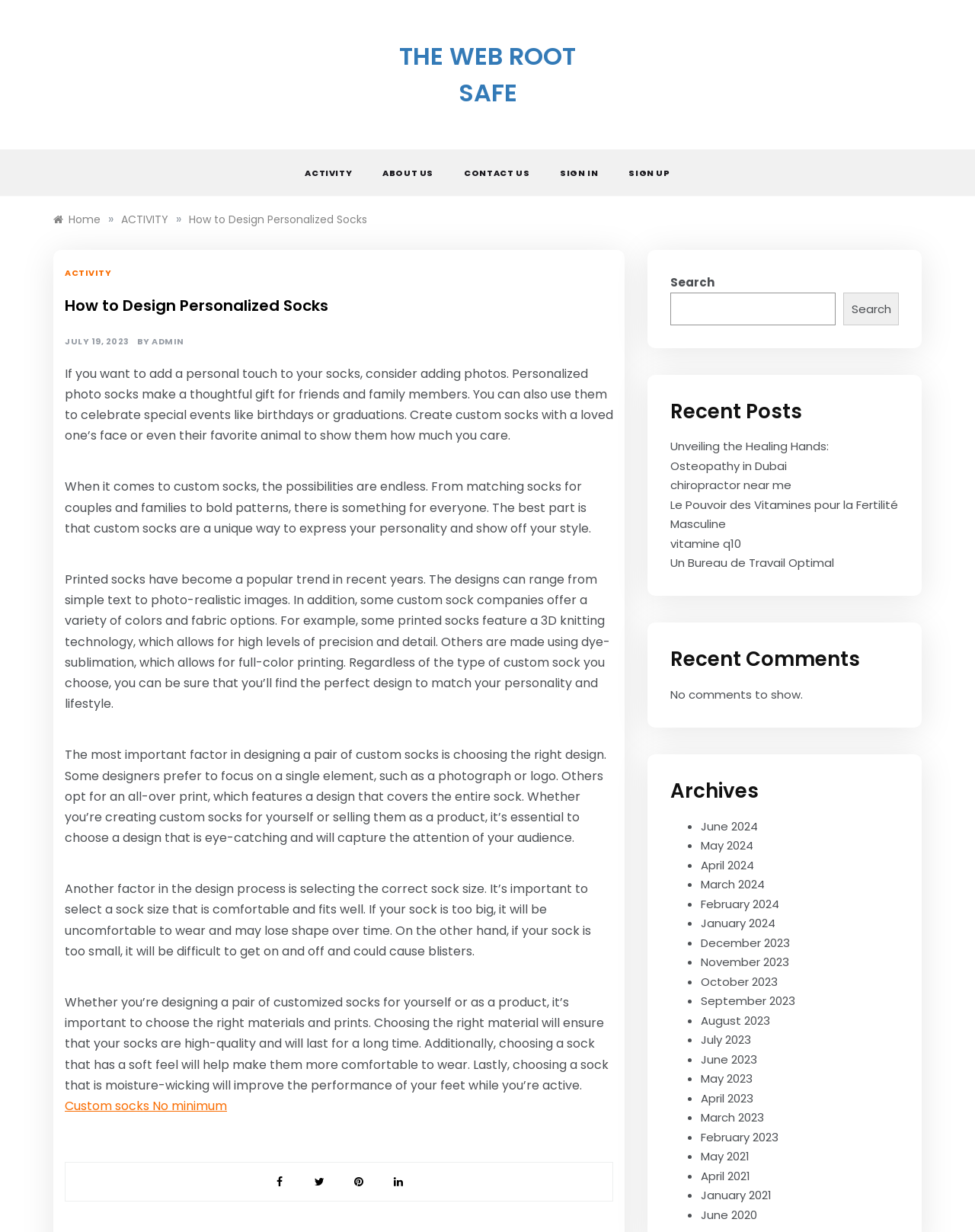What type of content is available on this website?
From the details in the image, provide a complete and detailed answer to the question.

The webpage has a list of recent posts, including 'Unveiling the Healing Hands: Osteopathy in Dubai' and 'chiropractor near me', suggesting that the website is a blog that publishes articles on various topics.